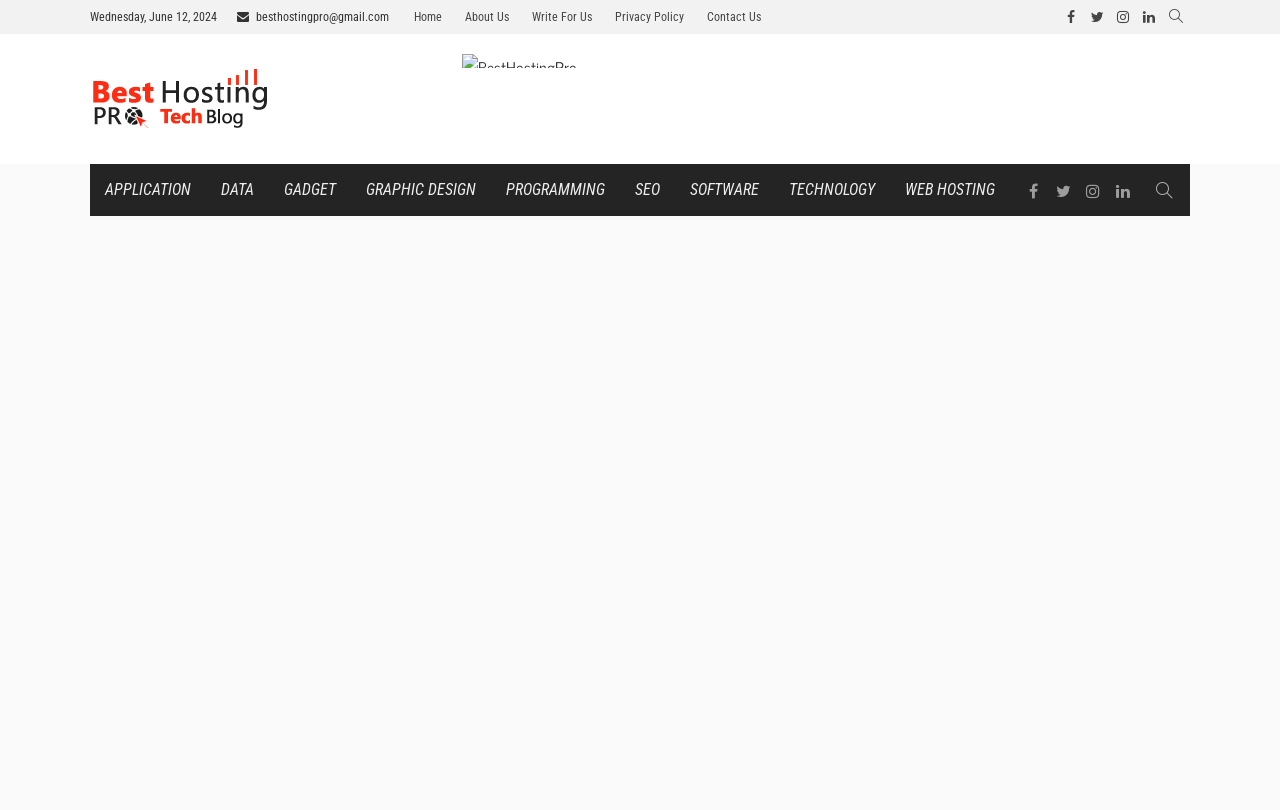How many social media links are there at the top of the webpage?
Using the image as a reference, answer the question in detail.

I counted the number of social media links at the top of the webpage by looking at the link elements with the text 'facebook', 'twitter', 'instagram', and 'linkedin'.